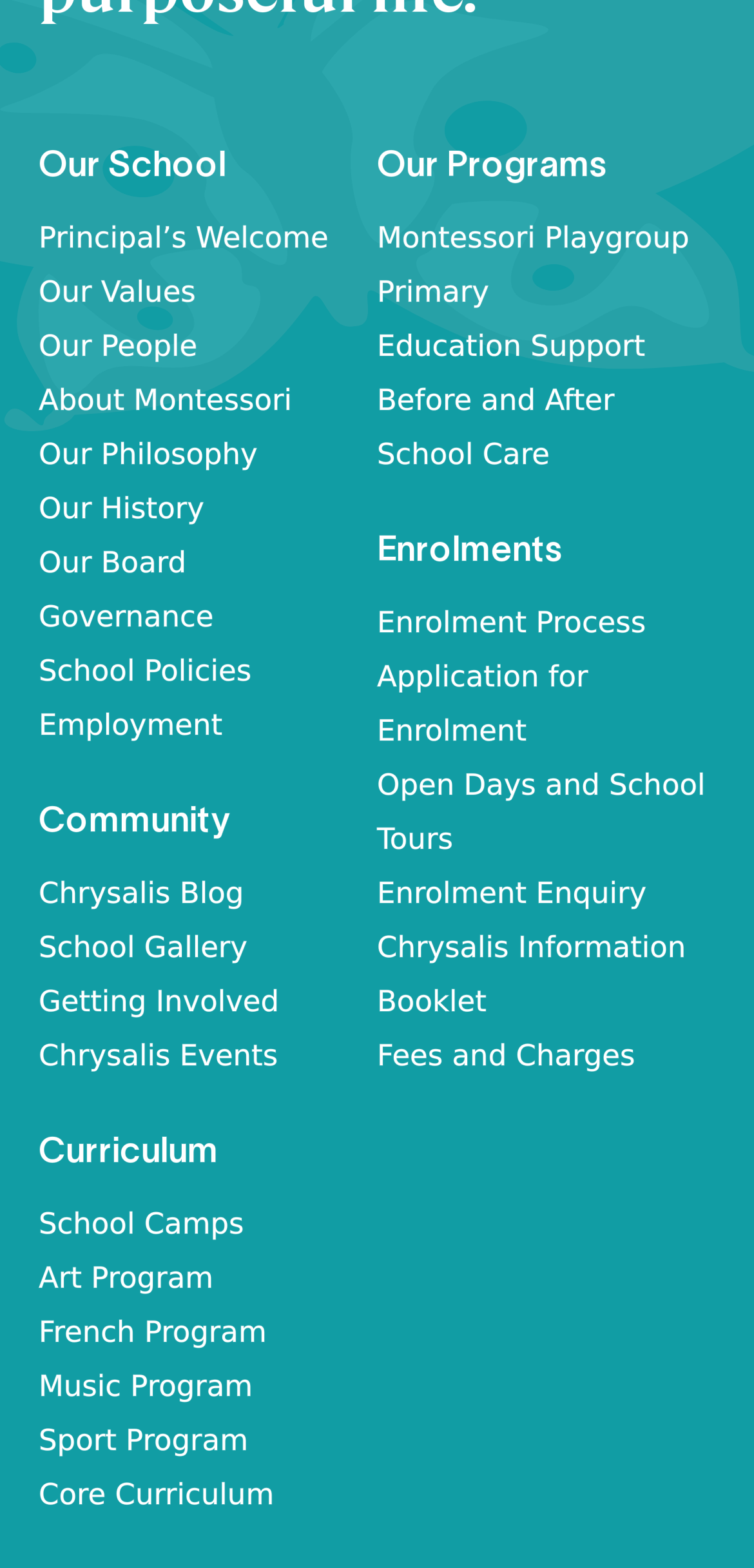What is the first link in the 'Curriculum' section?
Can you provide an in-depth and detailed response to the question?

I looked at the links in the 'Curriculum' section, which starts from 'School Camps' and ends at 'Core Curriculum'. The first link is 'School Camps'.